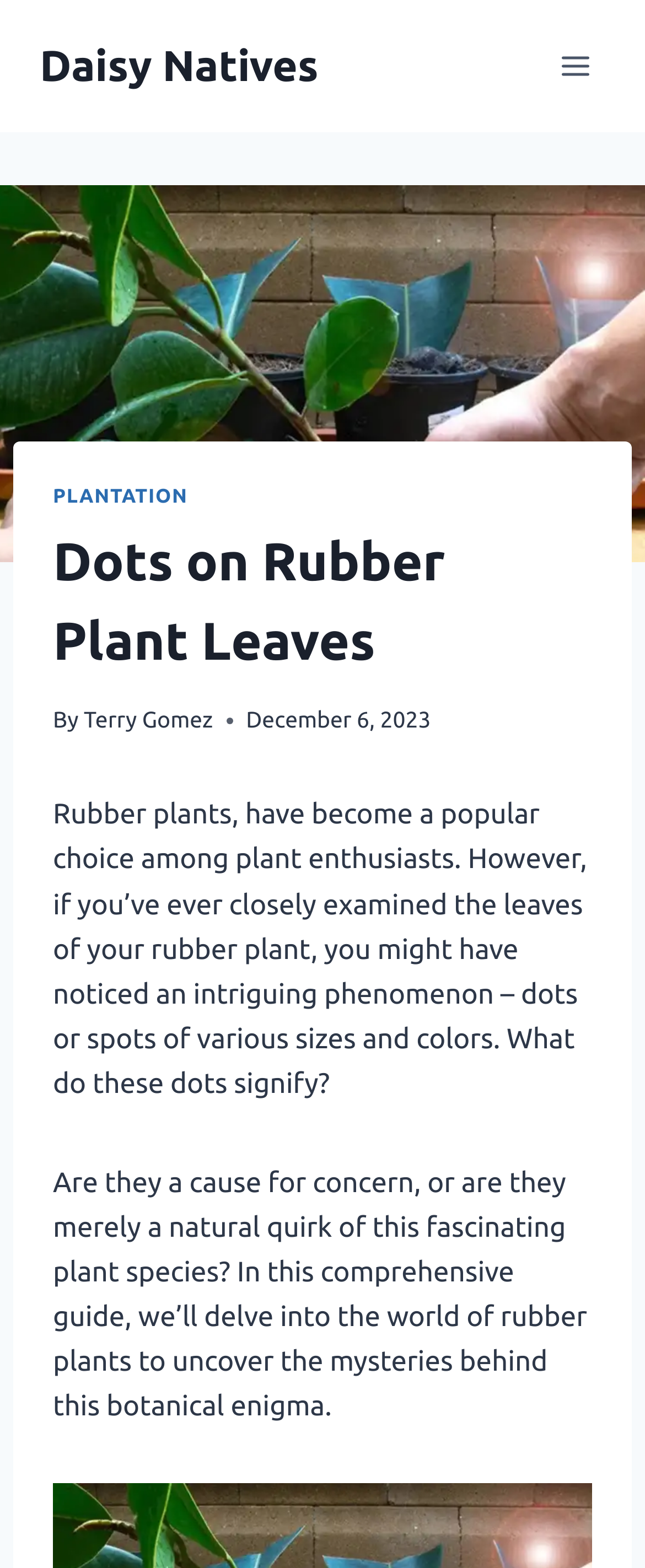Provide a short, one-word or phrase answer to the question below:
Is the menu expanded?

No